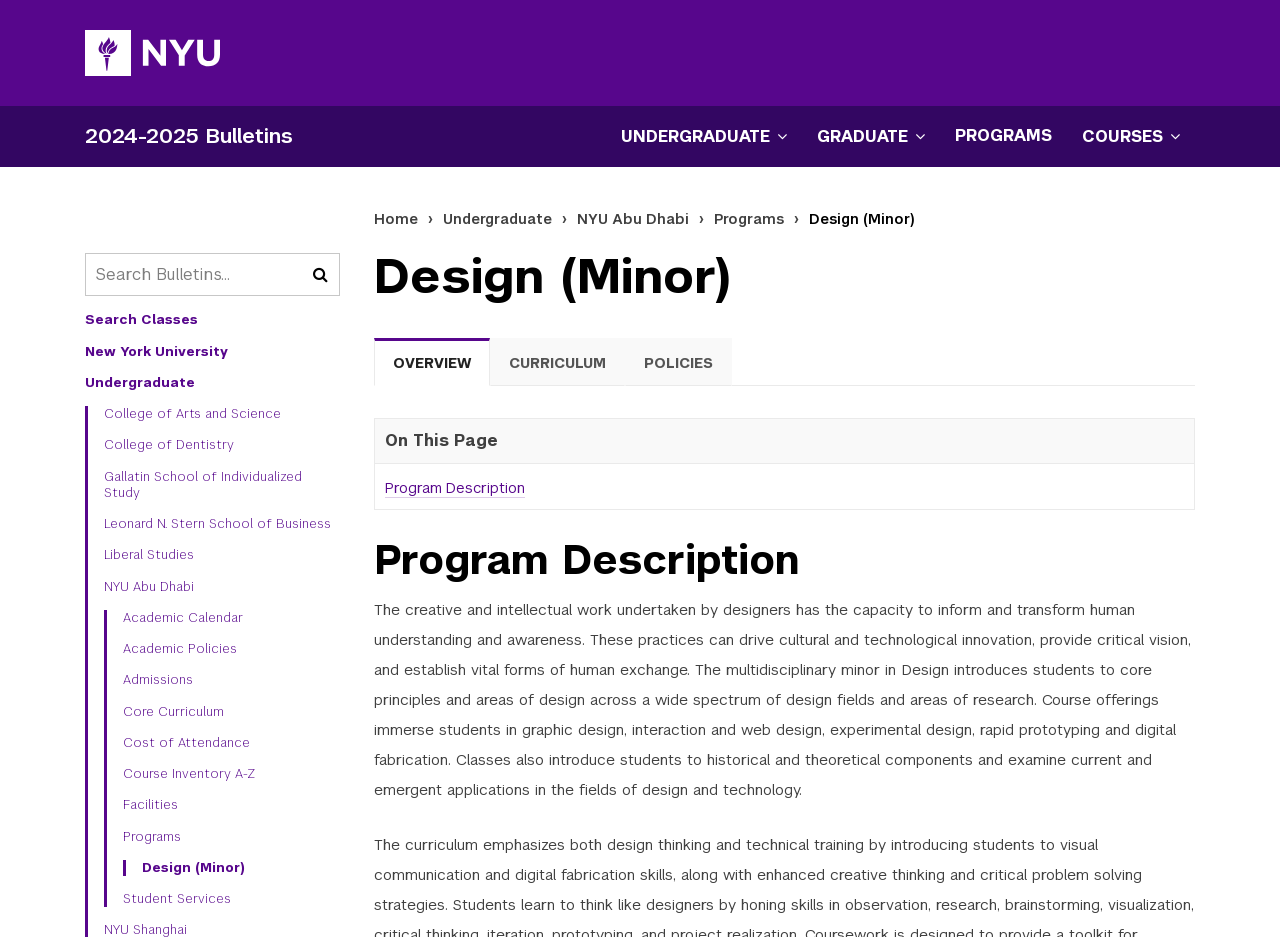Using the given description, provide the bounding box coordinates formatted as (top-left x, top-left y, bottom-right x, bottom-right y), with all values being floating point numbers between 0 and 1. Description: Admissions

[0.096, 0.718, 0.266, 0.735]